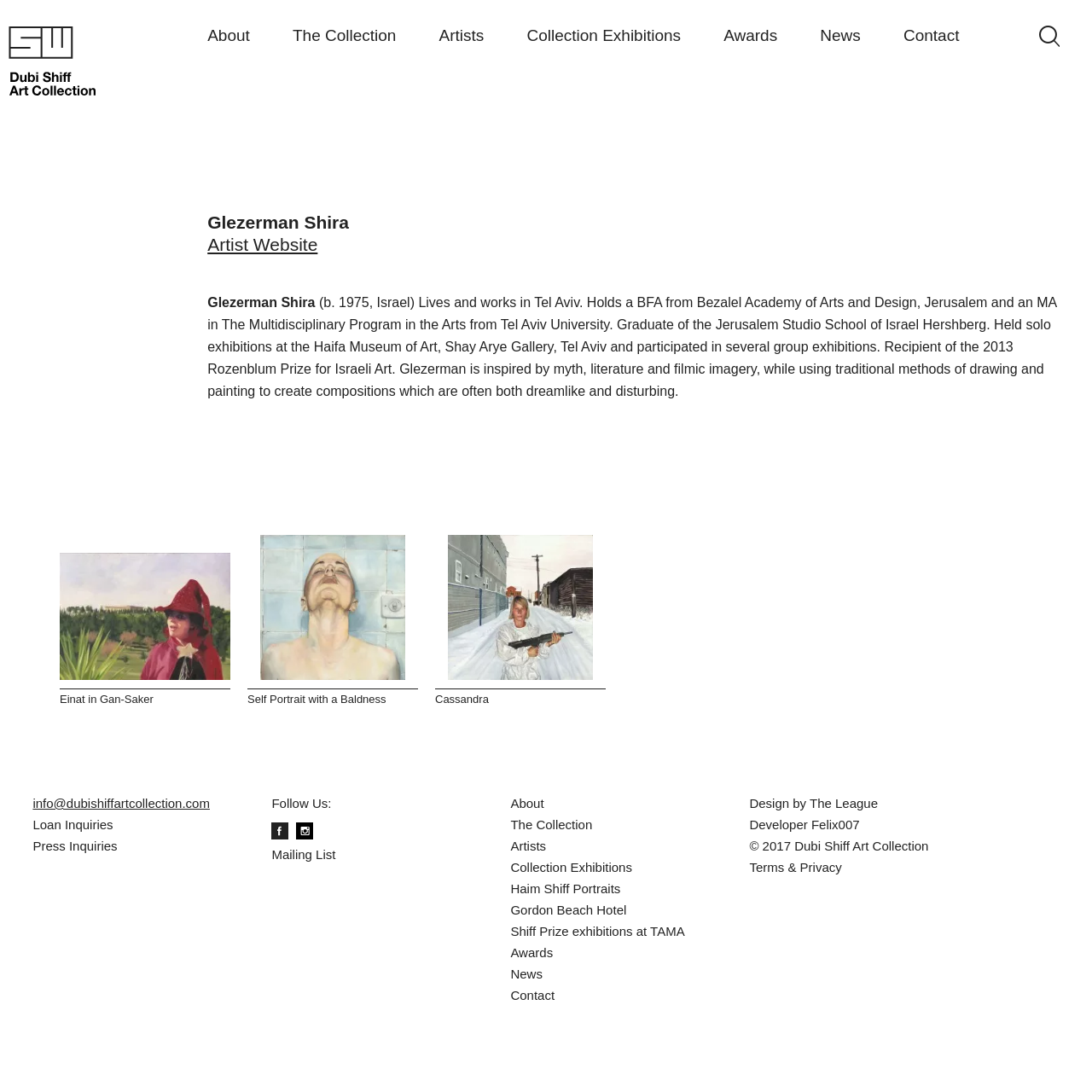What is the name of the artwork displayed in the first layout table?
Please ensure your answer is as detailed and informative as possible.

The name of the artwork can be found in the heading element within the first layout table, which reads 'Einat in Gan-Saker'. This element is located above an image element that displays the artwork.